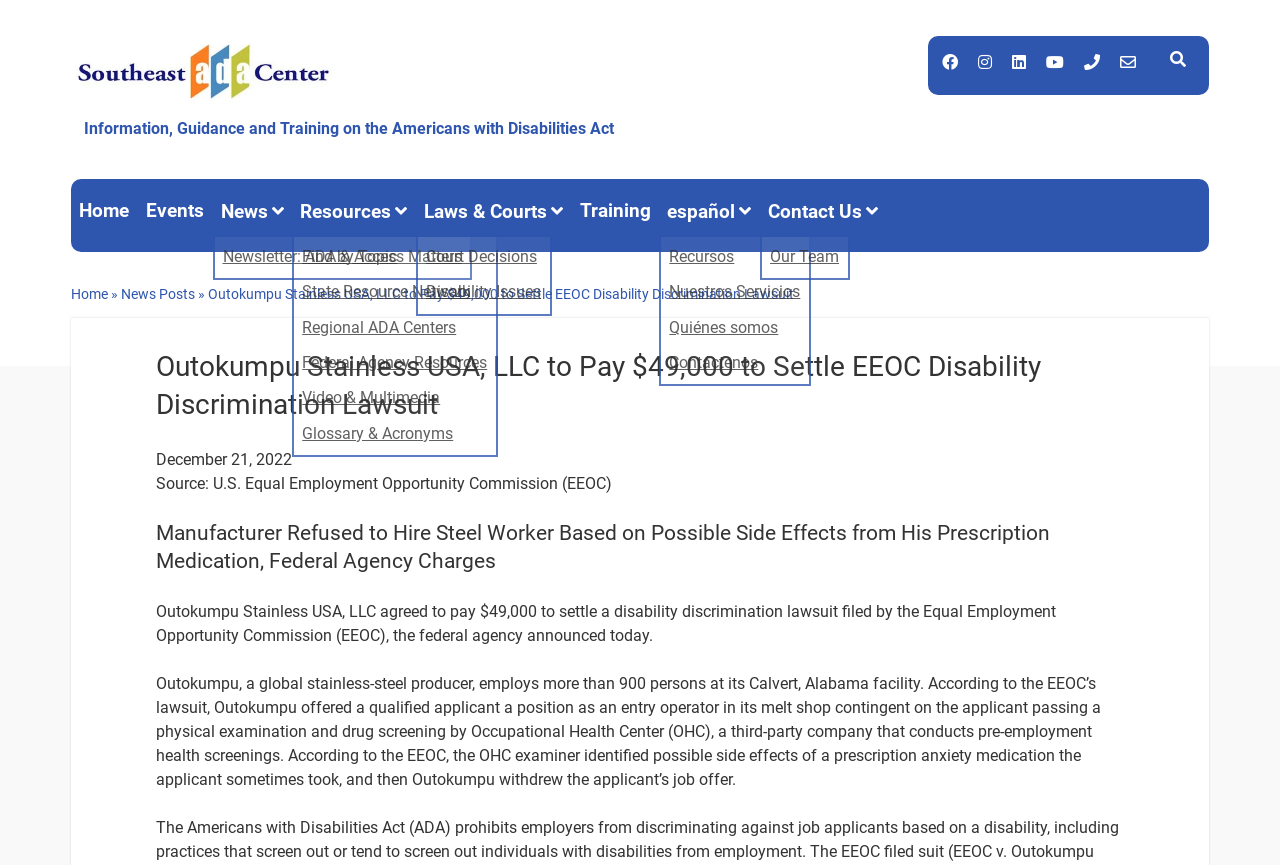Kindly determine the bounding box coordinates for the area that needs to be clicked to execute this instruction: "Go to Home page".

[0.056, 0.226, 0.107, 0.266]